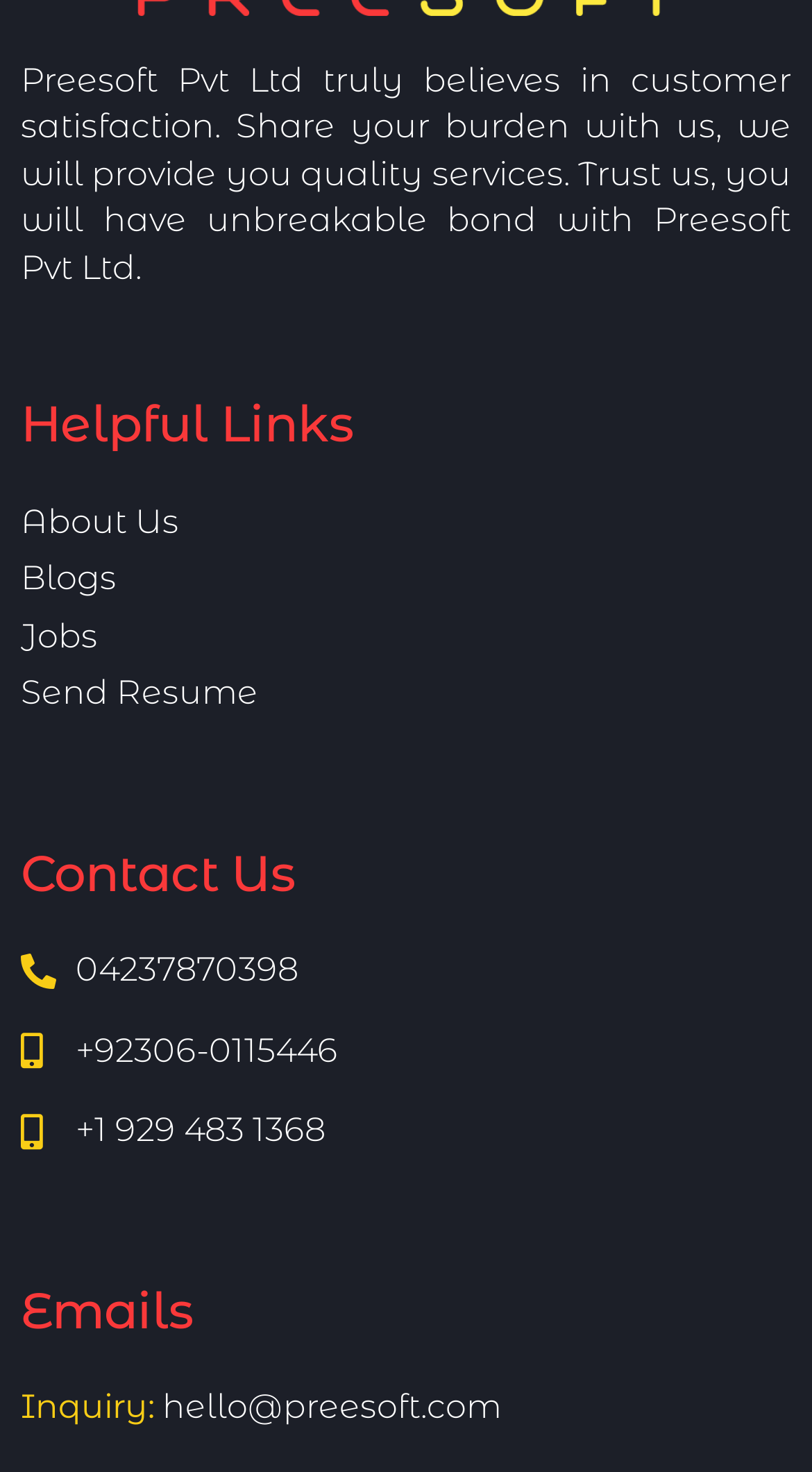Locate the bounding box coordinates of the clickable area needed to fulfill the instruction: "Call 04237870398".

[0.093, 0.645, 0.367, 0.672]